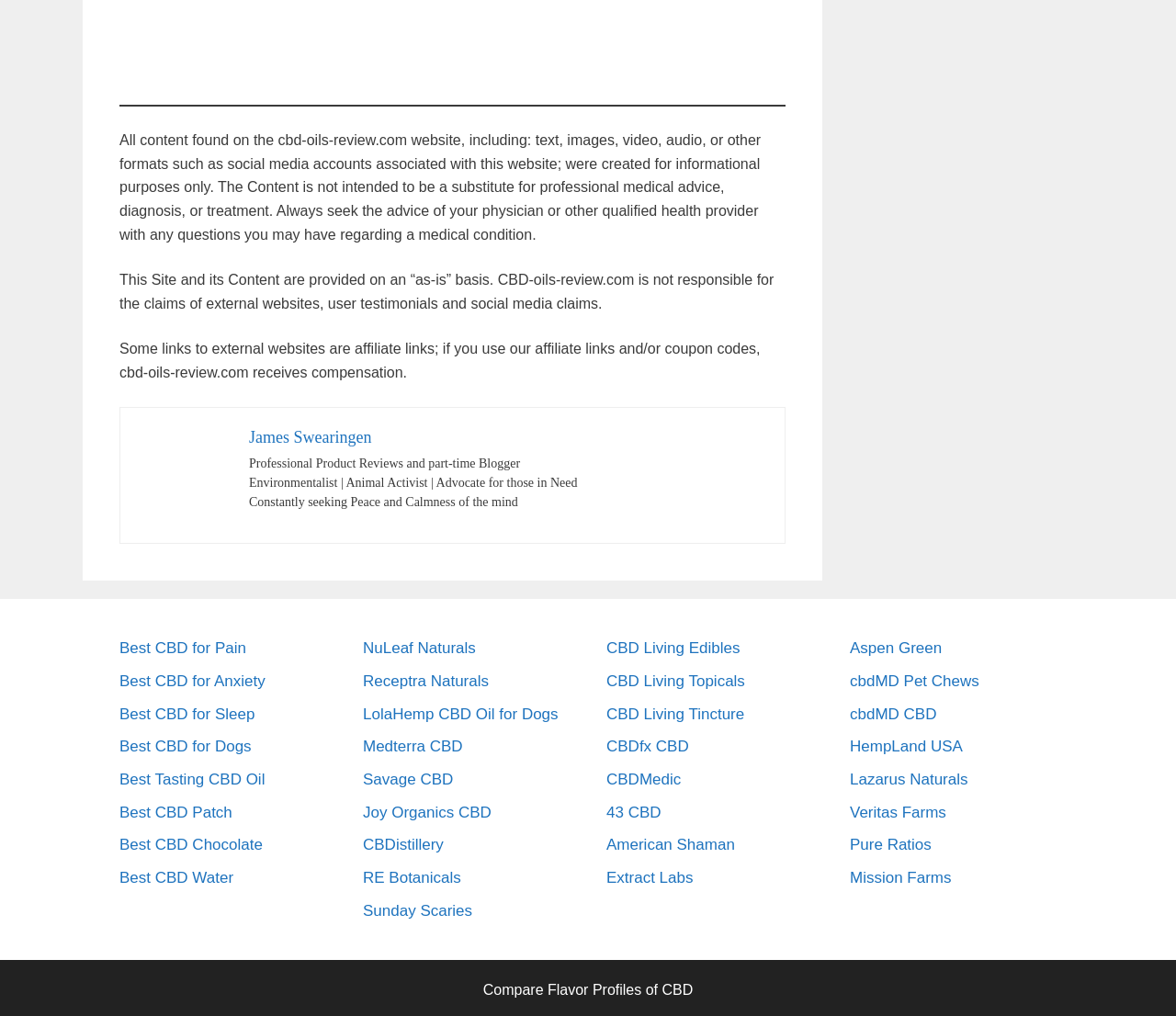Please analyze the image and give a detailed answer to the question:
How many categories of CBD products are listed?

There are 9 categories of CBD products listed on the webpage, including Best CBD for Pain, Best CBD for Anxiety, Best CBD for Sleep, and so on, which are presented as links in the middle section of the webpage.